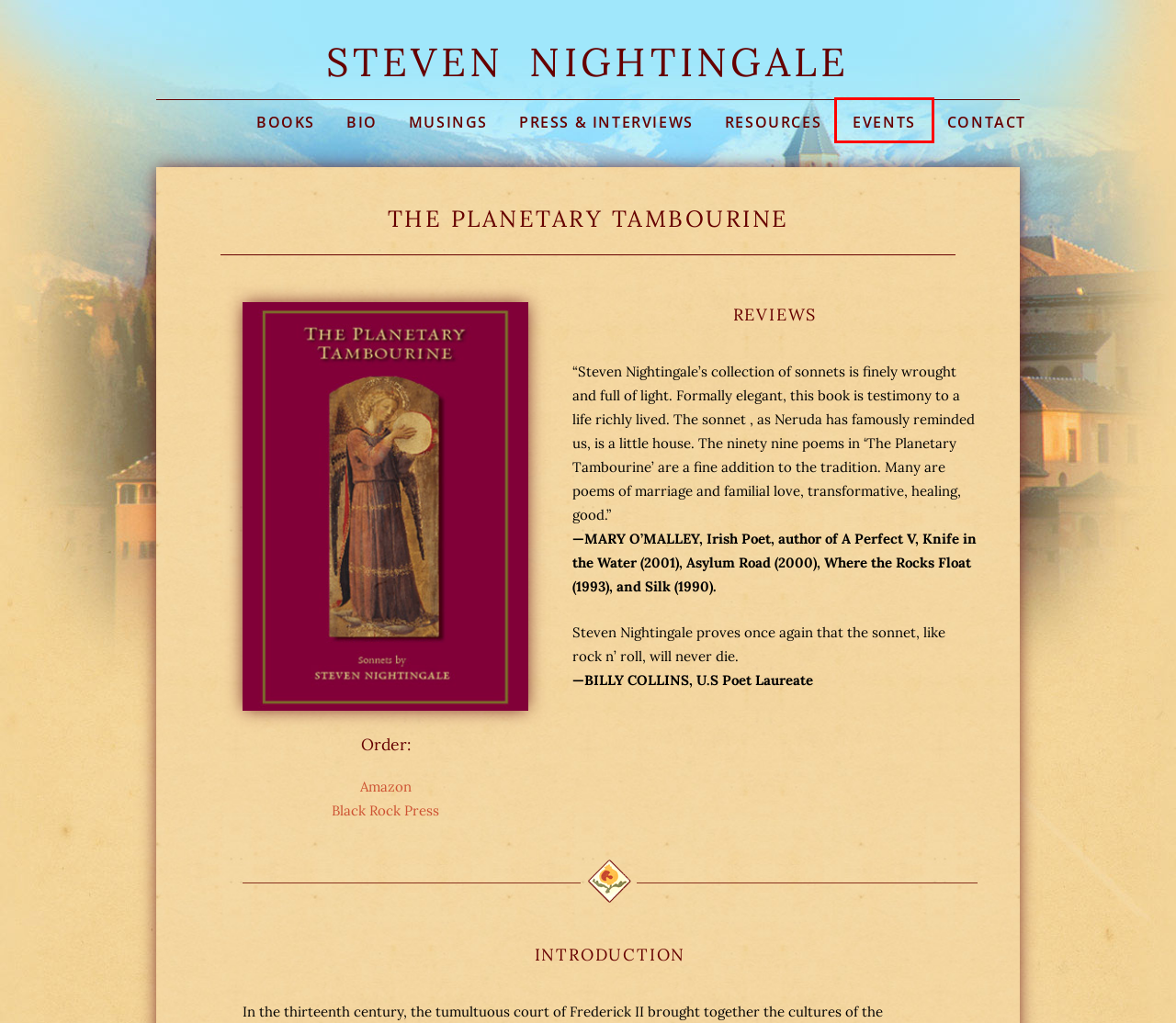You are presented with a screenshot of a webpage that includes a red bounding box around an element. Determine which webpage description best matches the page that results from clicking the element within the red bounding box. Here are the candidates:
A. Events | Steven Nightingale
B. Amazon.com
C. Resources | Steven Nightingale
D. Bio | Steven Nightingale
E. Contact | Steven Nightingale
F. Press & Interviews | Steven Nightingale
G. Musings | Steven Nightingale
H. Steven Nightingale | Author Website

A